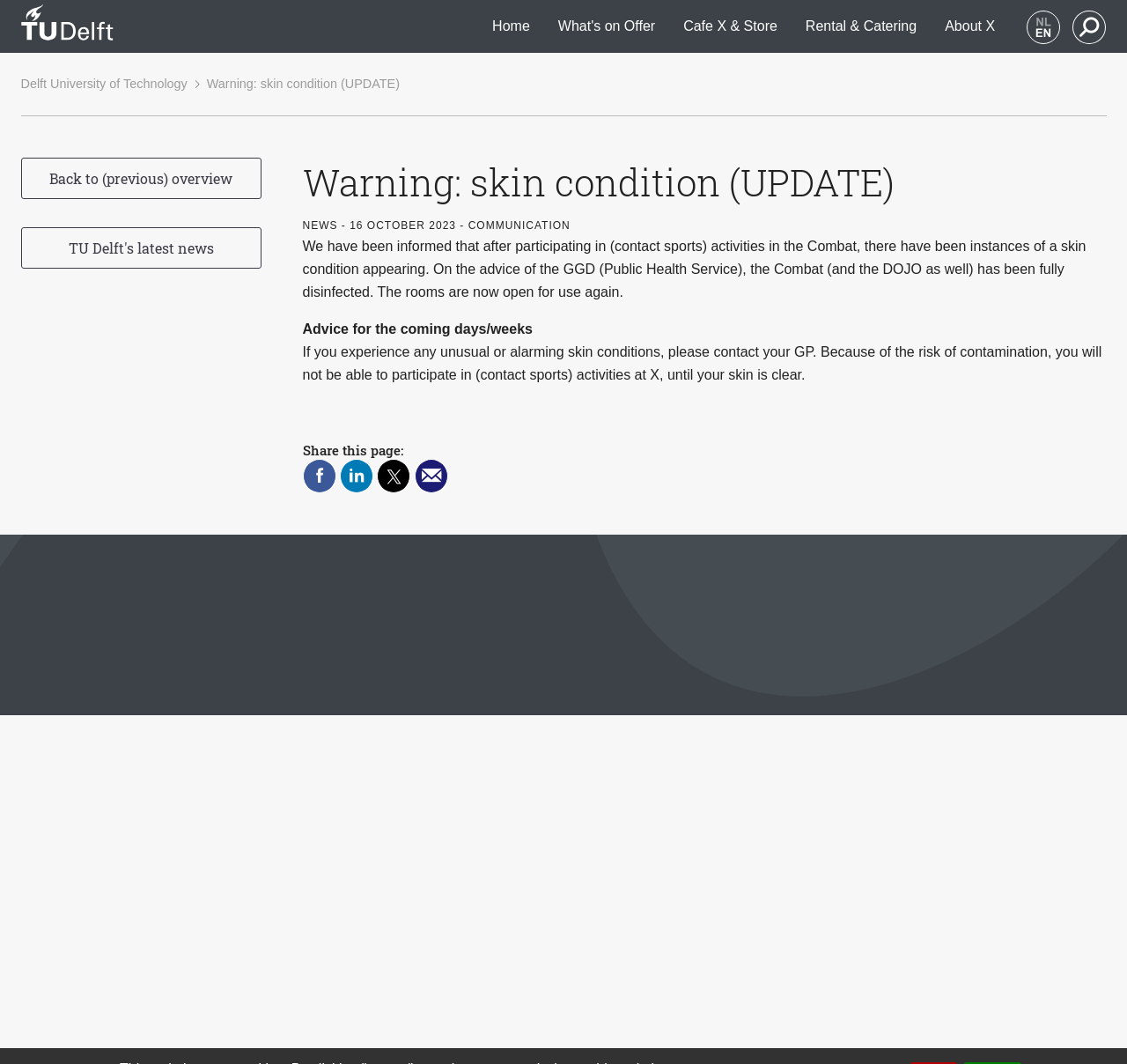Please identify the bounding box coordinates of the element that needs to be clicked to perform the following instruction: "share on Facebook".

[0.268, 0.432, 0.298, 0.463]